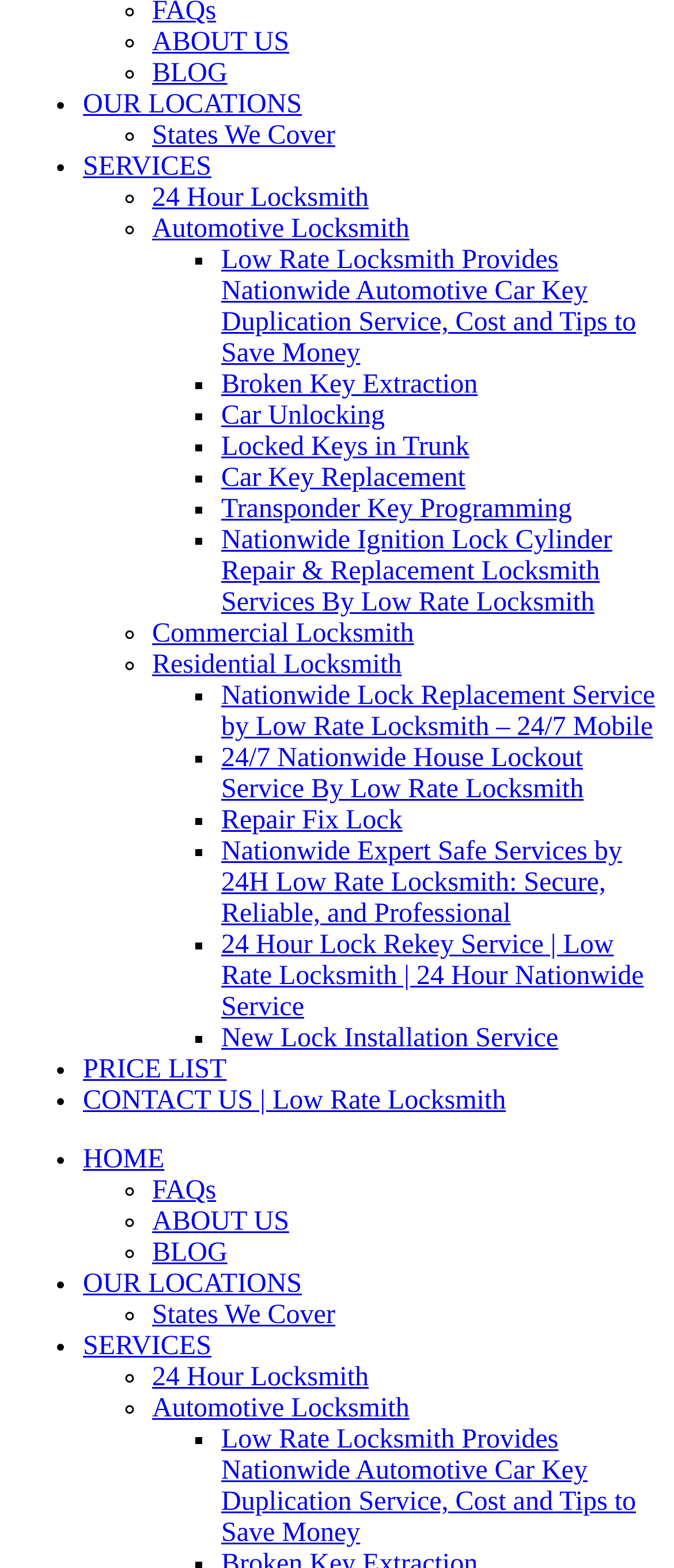Use a single word or phrase to answer this question: 
What type of services does Low Rate Locksmith provide?

Locksmith services